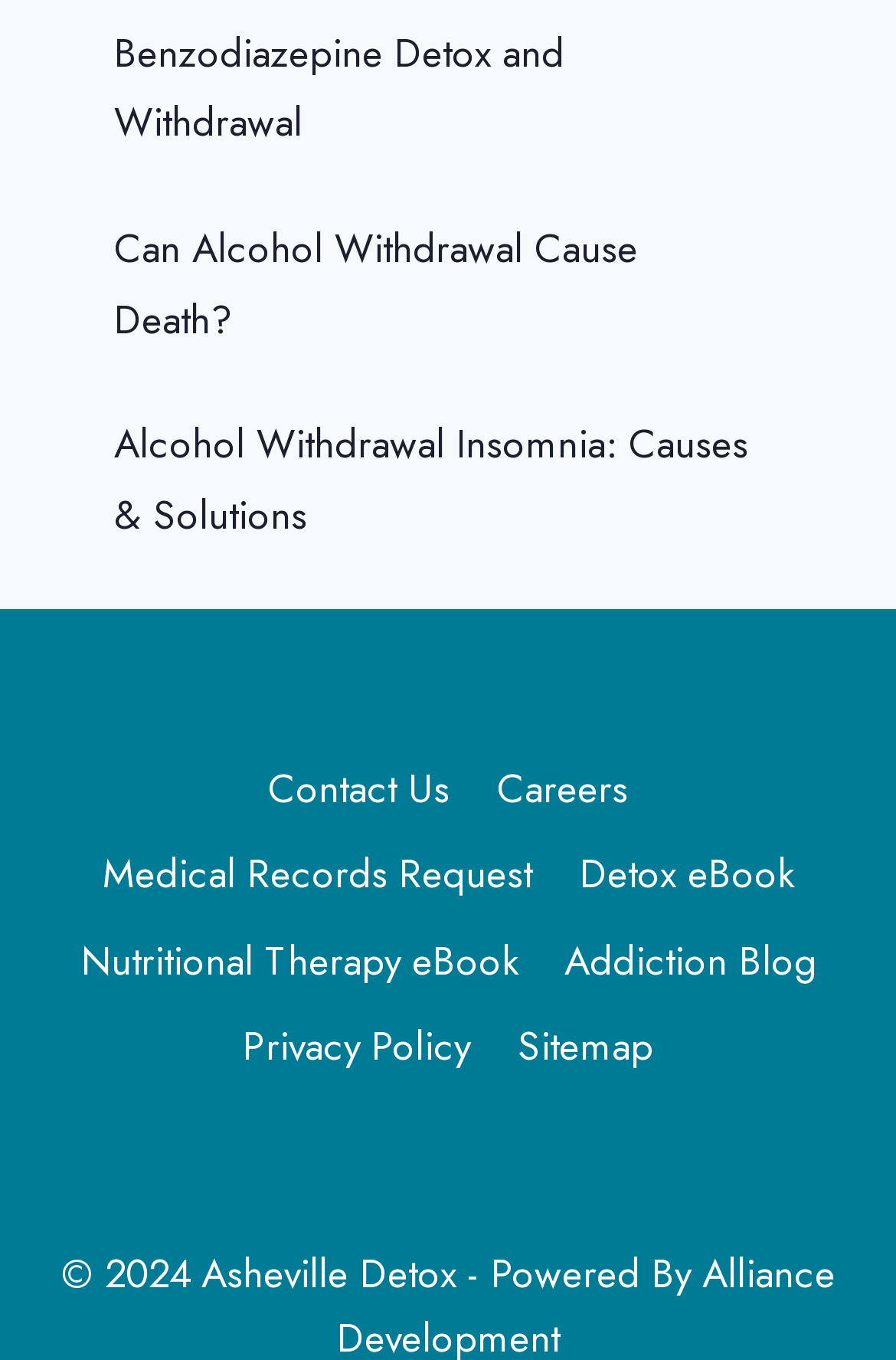Identify and provide the bounding box for the element described by: "Careers".

[0.528, 0.549, 0.727, 0.612]